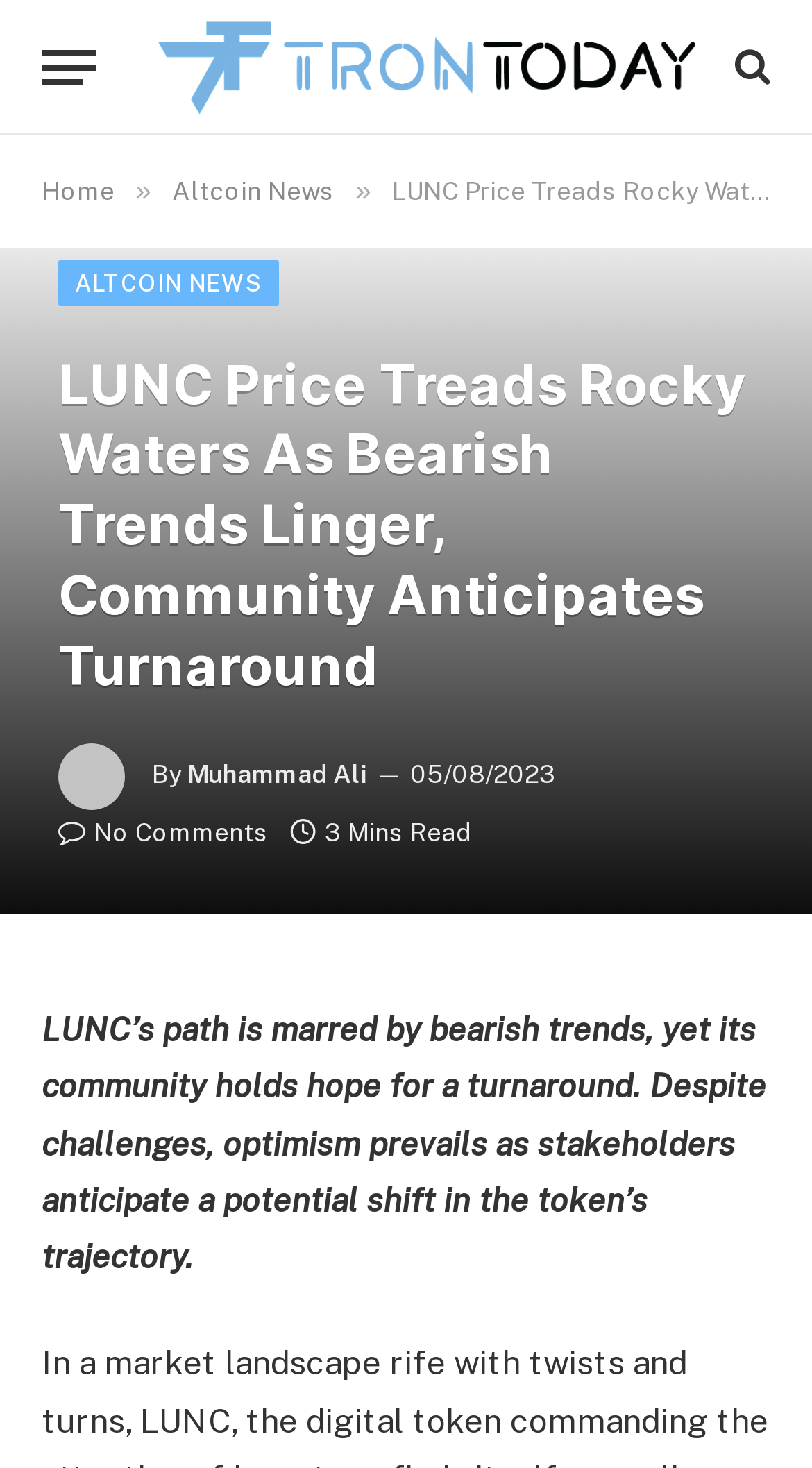When was the article published?
Look at the image and respond with a one-word or short-phrase answer.

05/08/2023